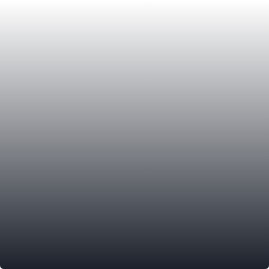Give a one-word or phrase response to the following question: What is the possible context of the image?

Gallery section